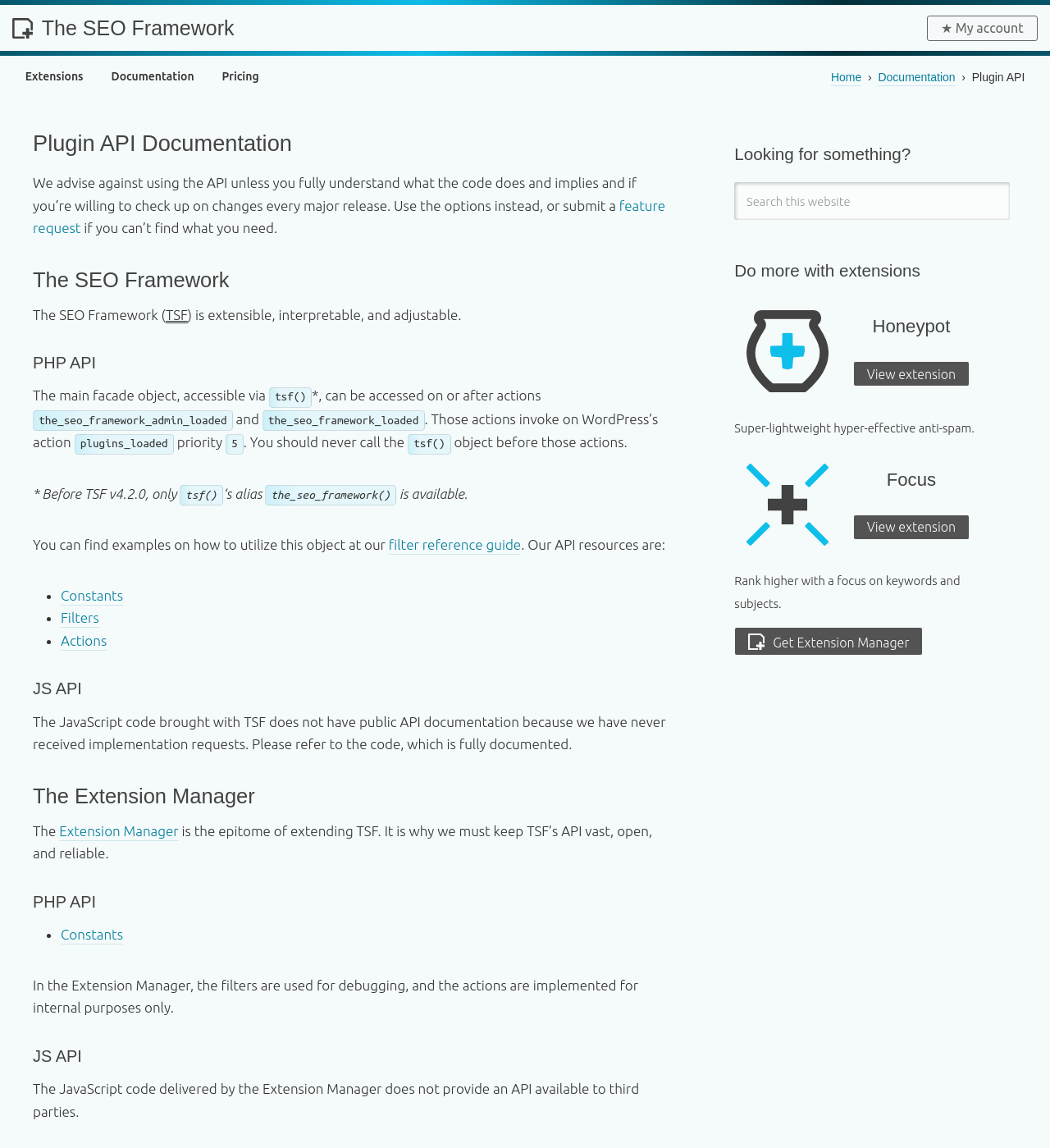Bounding box coordinates should be provided in the format (top-left x, top-left y, bottom-right x, bottom-right y) with all values between 0 and 1. Identify the bounding box for this UI element: Constants

[0.058, 0.511, 0.117, 0.525]